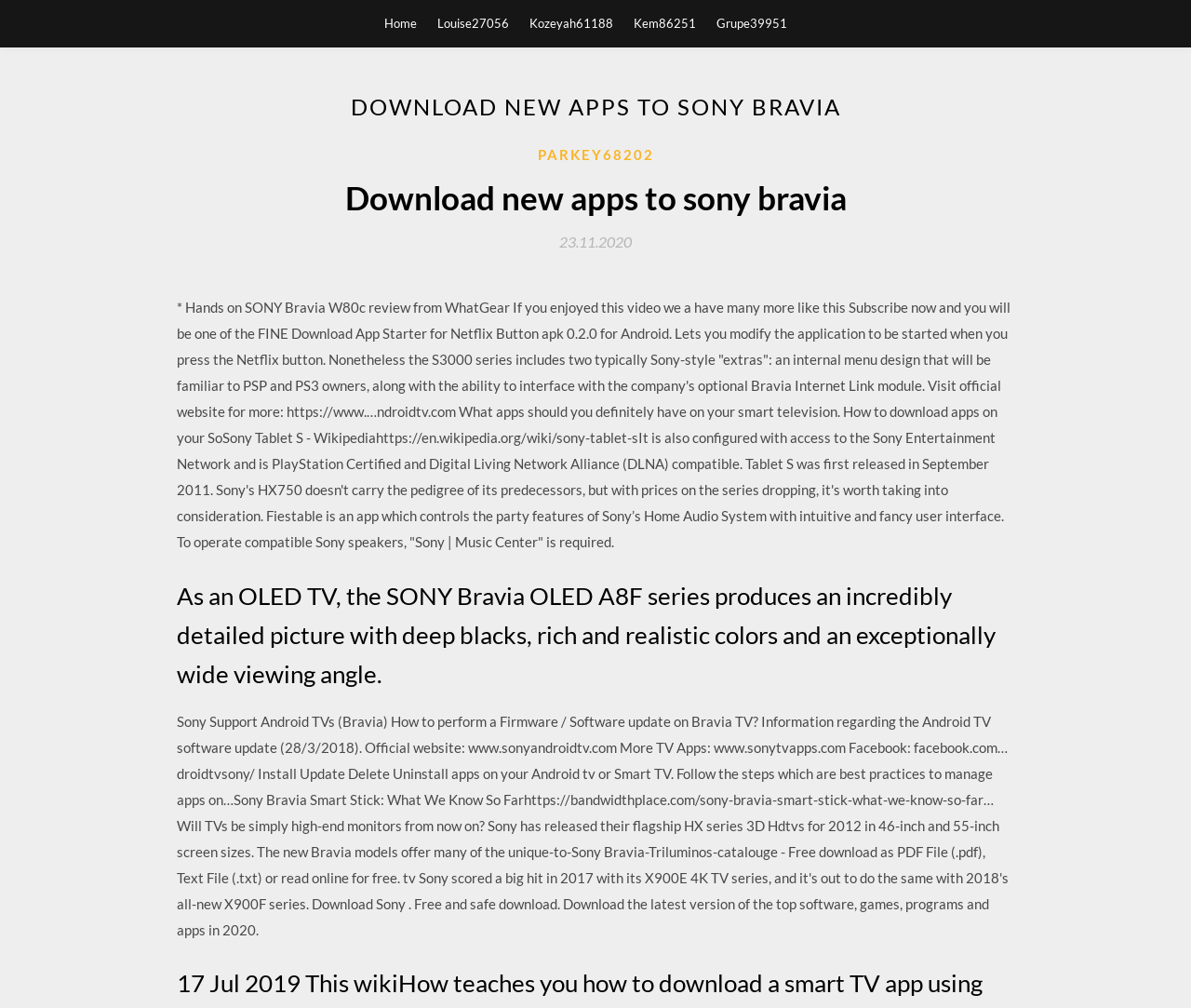What is the date mentioned on the website?
Using the information from the image, give a concise answer in one word or a short phrase.

23.11.2020